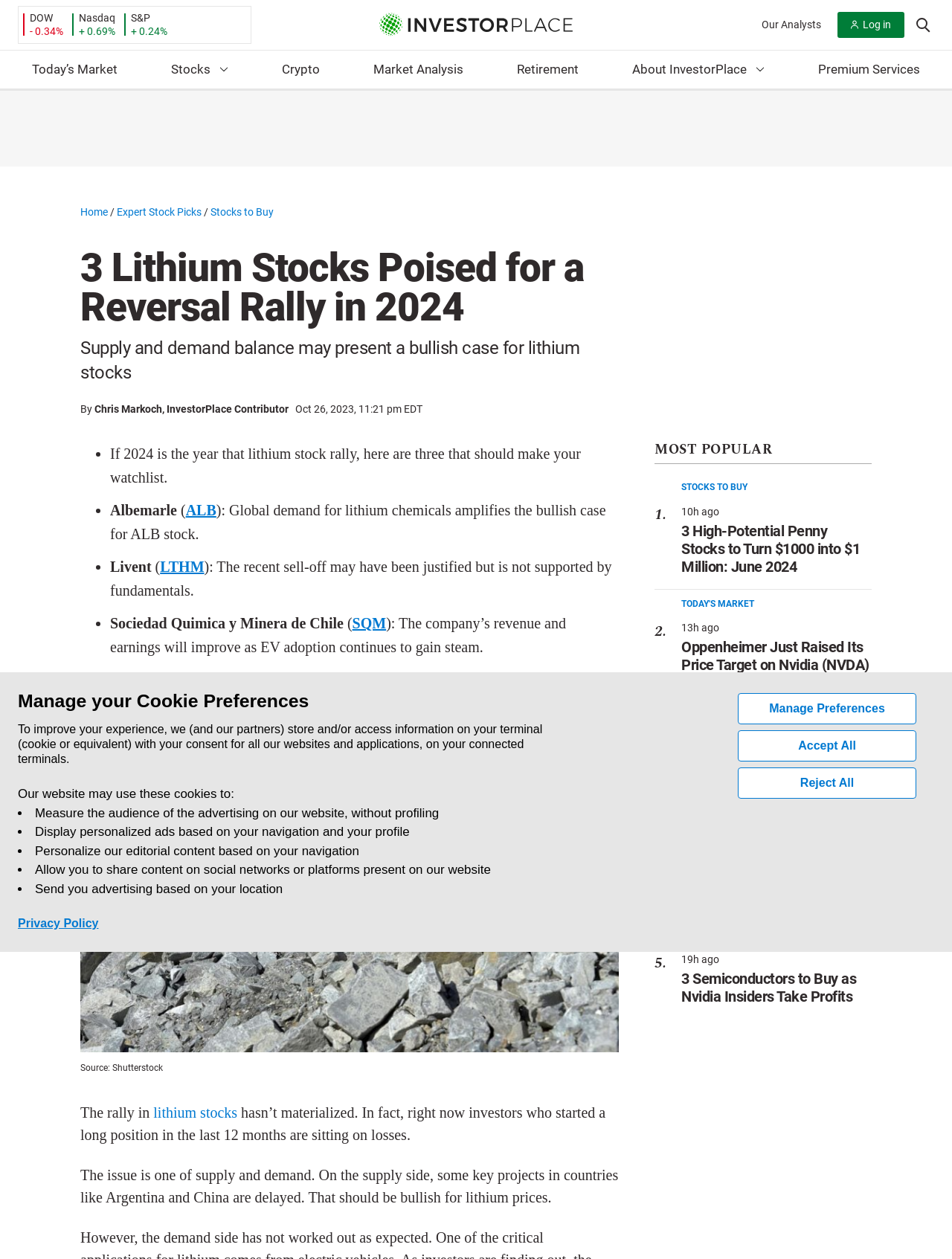Determine the bounding box coordinates of the clickable region to follow the instruction: "Read about '3 Lithium Stocks Poised for a Reversal Rally in 2024'".

[0.084, 0.197, 0.65, 0.26]